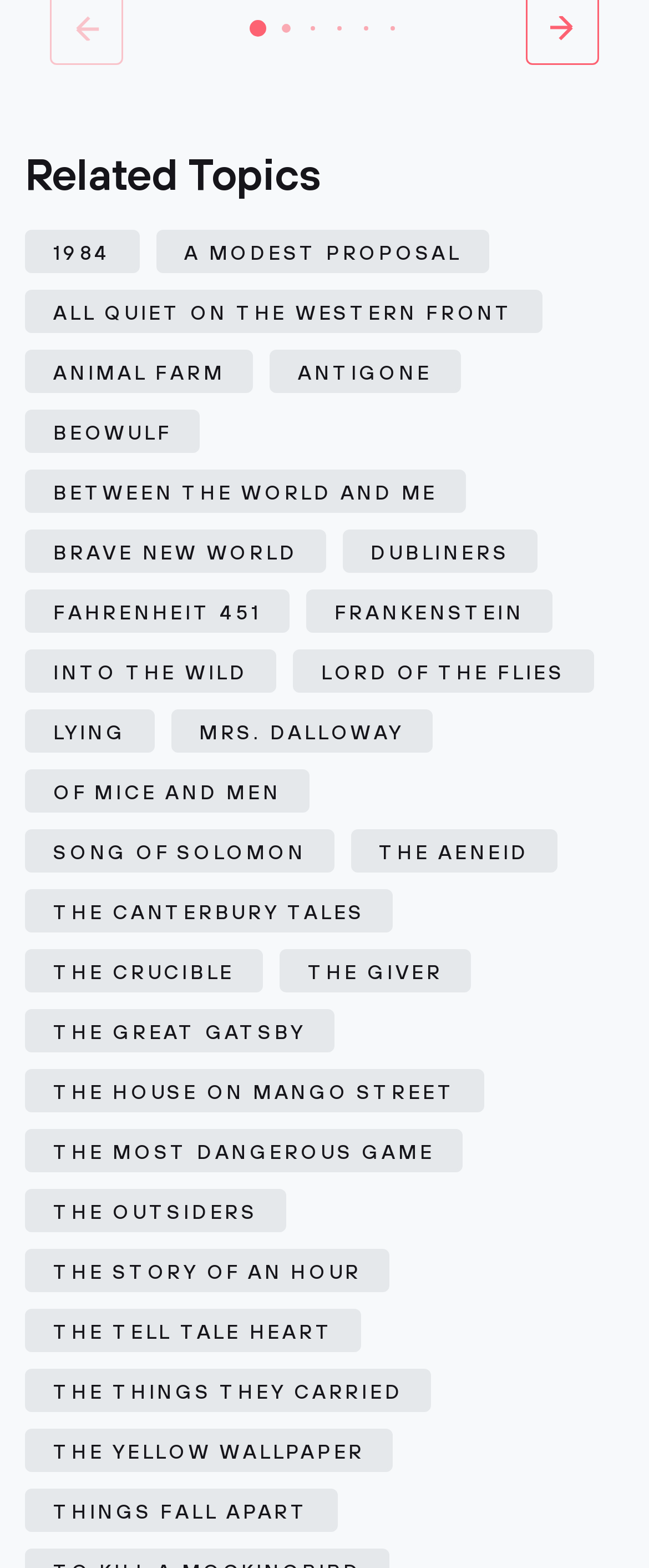Provide a brief response to the question below using one word or phrase:
What is the title of the first link under Related Topics?

1984